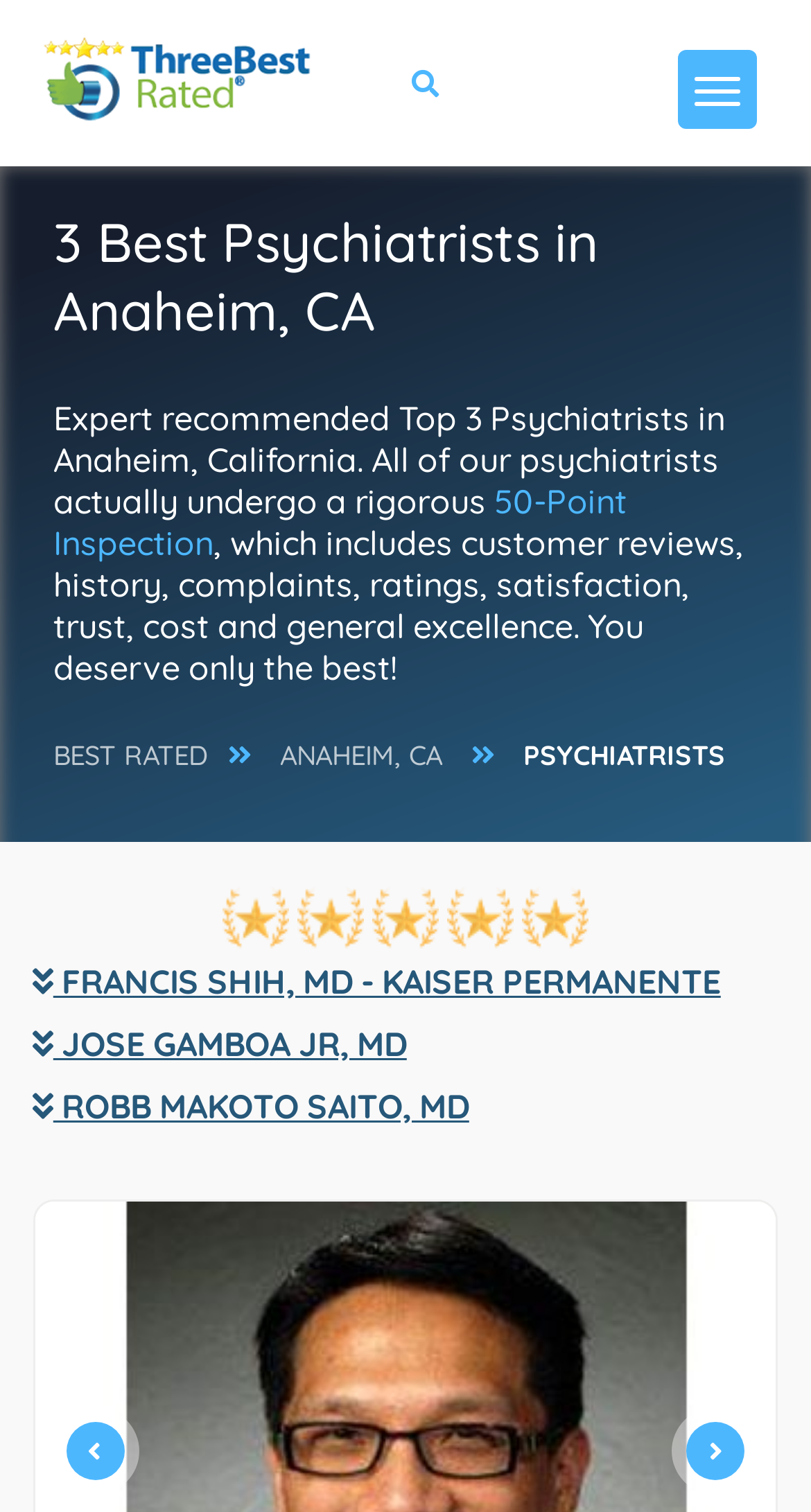Describe the webpage in detail, including text, images, and layout.

This webpage is about the top 3 psychiatrists in Anaheim, California, as recommended by Expert Recommendations. At the top left, there is a link to "ThreeBestRated.com" accompanied by an image of the same name. Below this, there are two headings that introduce the purpose of the webpage, explaining that the recommended psychiatrists undergo a rigorous 50-Point Inspection, which includes customer reviews, history, complaints, ratings, satisfaction, trust, cost, and general excellence.

On the top right, there are three links: "BEST RATED", "ANAHEIM, CA", and a static text "PSYCHIATRISTS". Below these, there are six images, likely representing awards or badges, arranged horizontally.

The main content of the webpage consists of three sections, each representing a recommended psychiatrist. These sections are arranged vertically, with each section containing a link to the psychiatrist's name, accompanied by a heading with the same text. The psychiatrists listed are FRANCIS SHIH, MD - KAISER PERMANENTE, JOSE GAMBOA JR, MD, and ROBB MAKOTO SAITO, MD.